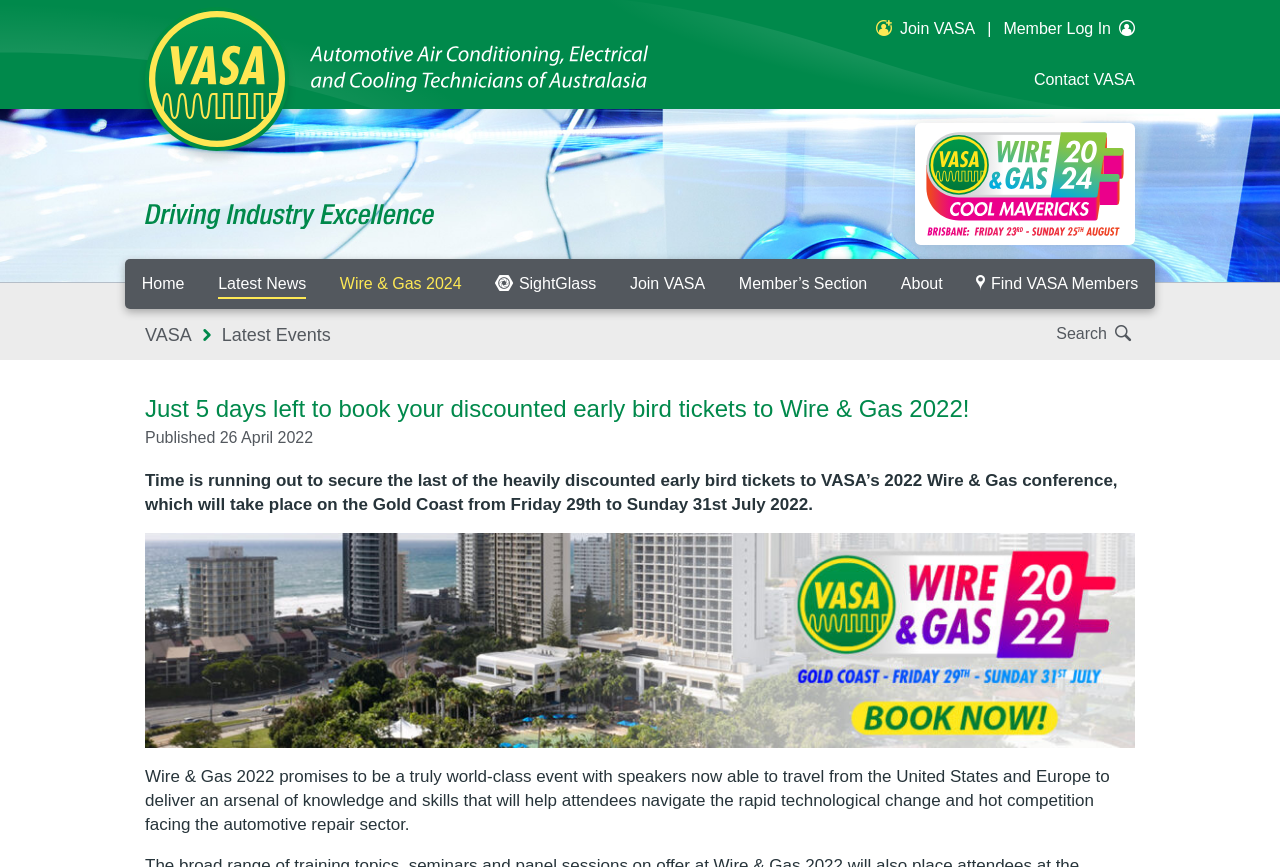Determine the coordinates of the bounding box that should be clicked to complete the instruction: "View Wire & Gas 2024 event details". The coordinates should be represented by four float numbers between 0 and 1: [left, top, right, bottom].

[0.715, 0.142, 0.887, 0.283]